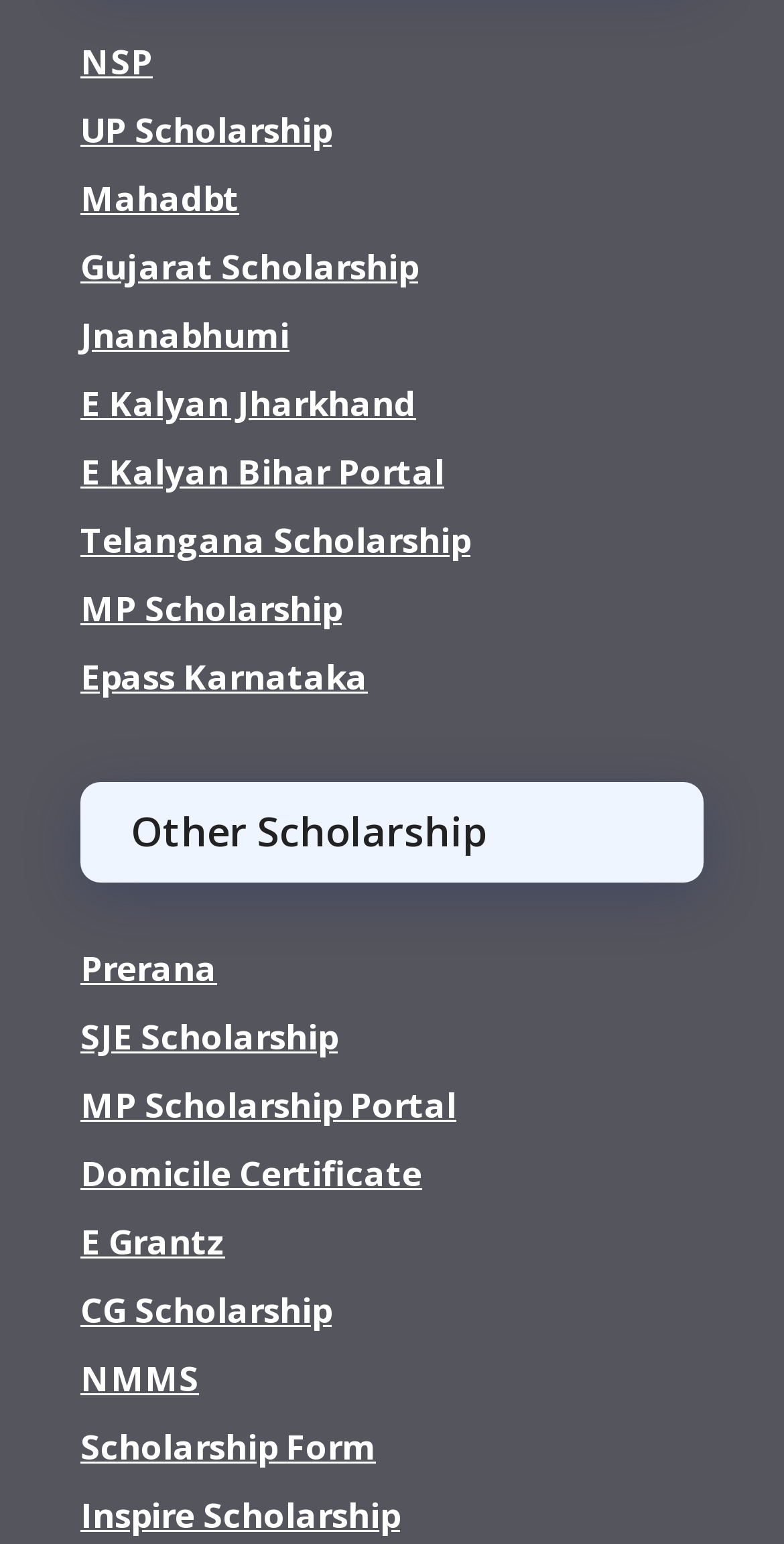How many columns of links are there on the webpage?
Using the image, give a concise answer in the form of a single word or short phrase.

1